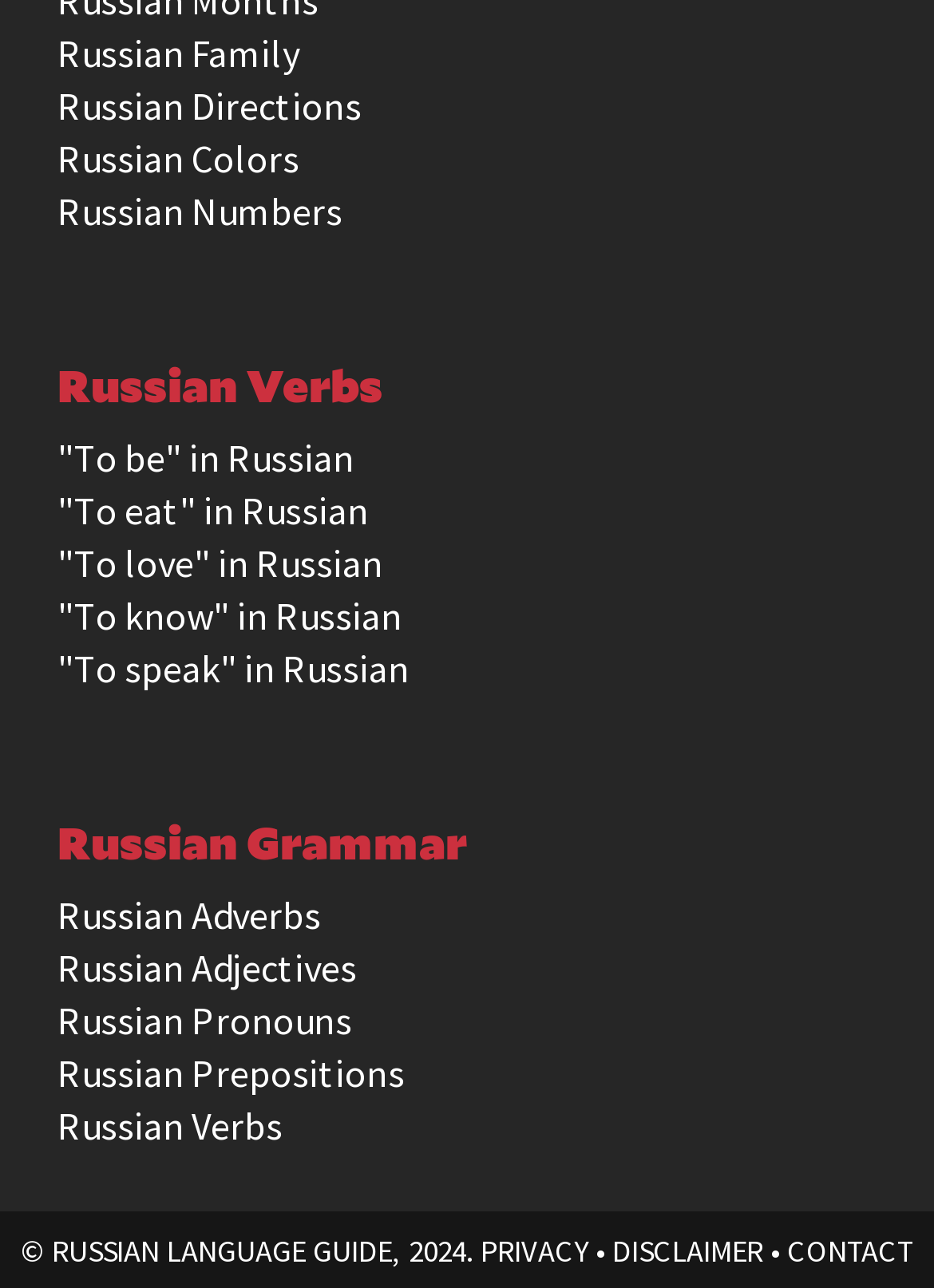Can you show the bounding box coordinates of the region to click on to complete the task described in the instruction: "Go to the homepage"?

None